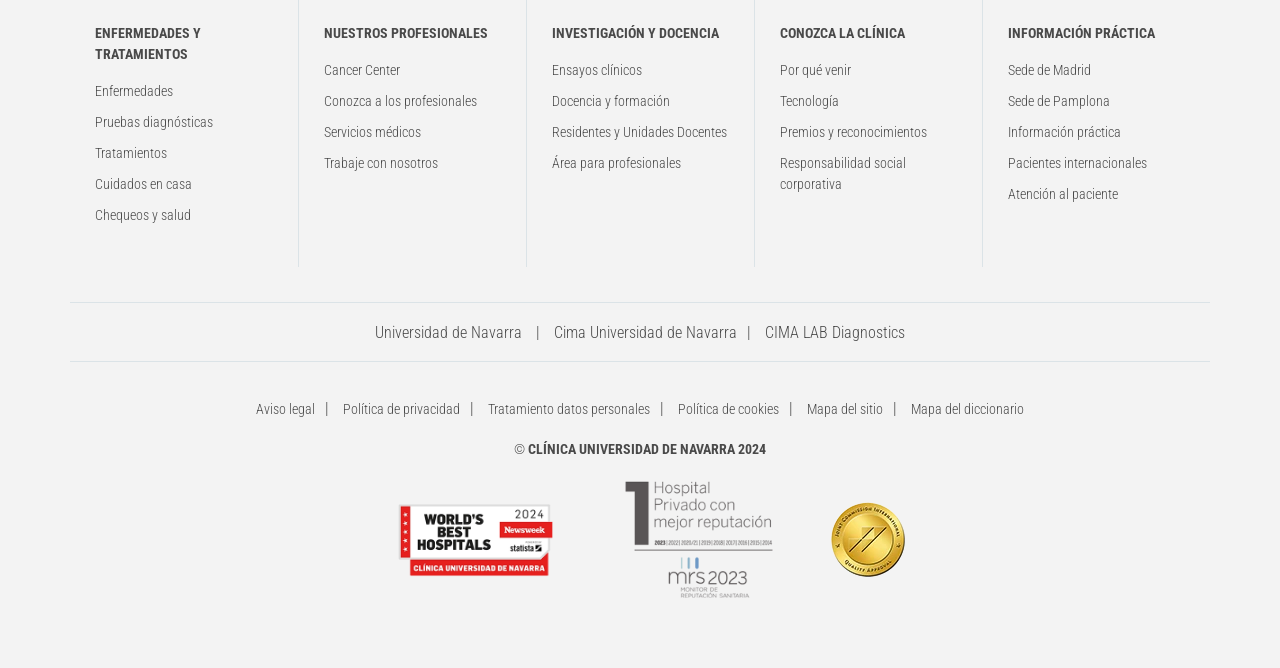Show the bounding box coordinates for the element that needs to be clicked to execute the following instruction: "Click Enfermedades y Tratamientos". Provide the coordinates in the form of four float numbers between 0 and 1, i.e., [left, top, right, bottom].

[0.074, 0.038, 0.157, 0.093]